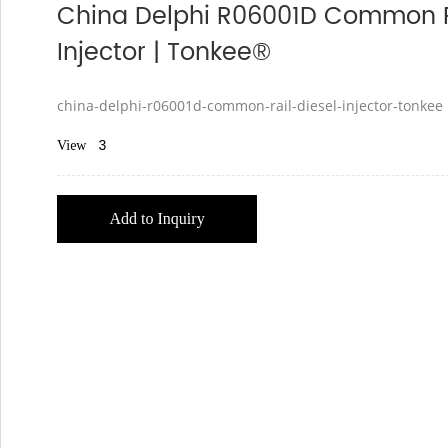What sector is the product aimed at?
Look at the image and construct a detailed response to the question.

The overall aesthetic of the image reflects a professional presentation, and the caption suggests that the product is aimed at customers in the automotive or industrial sectors, indicating the target market for the product.